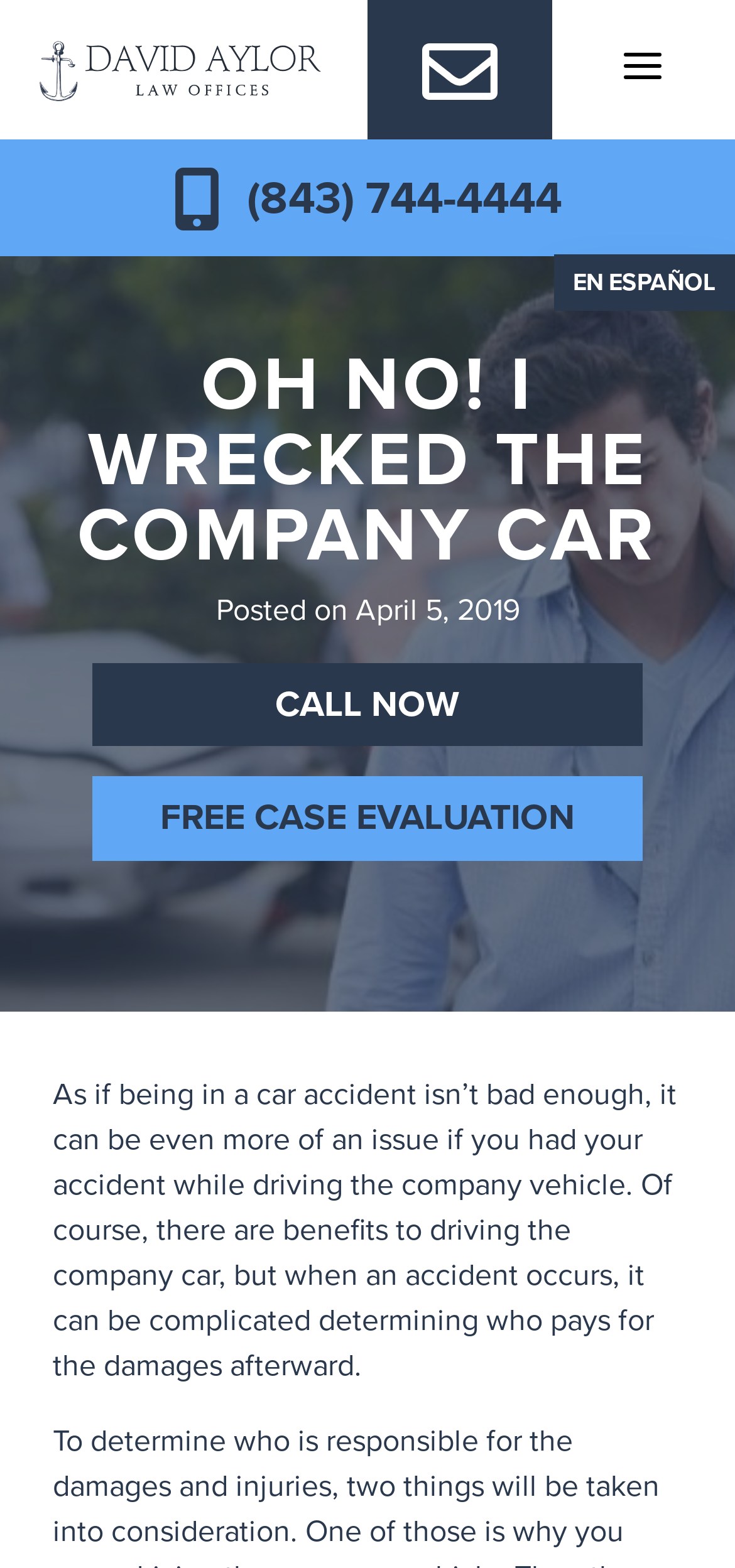Summarize the contents and layout of the webpage in detail.

The webpage is about the Charleston Car Accident attorneys at the David Aylor Law Offices. At the top left corner, there is a link to the homepage. Next to it, there is a link with a message icon, which is accompanied by an image of the same icon. On the top right corner, there is a button to open the menu, and a link with a phone number, accompanied by a small image.

Below these elements, there is a link to switch the language to Spanish. The main heading "OH NO! I WRECKED THE COMPANY CAR" is prominently displayed across the top of the page. Underneath the heading, there is a static text "Posted on" followed by the date "April 5, 2019" in a smaller font.

In the middle of the page, there are two prominent links: "CALL NOW" and "FREE CASE EVALUATION". Below these links, there is a block of text that discusses the complications of being in a car accident while driving a company vehicle, and how the David Aylor Law Offices can help with determining who pays for the damages.